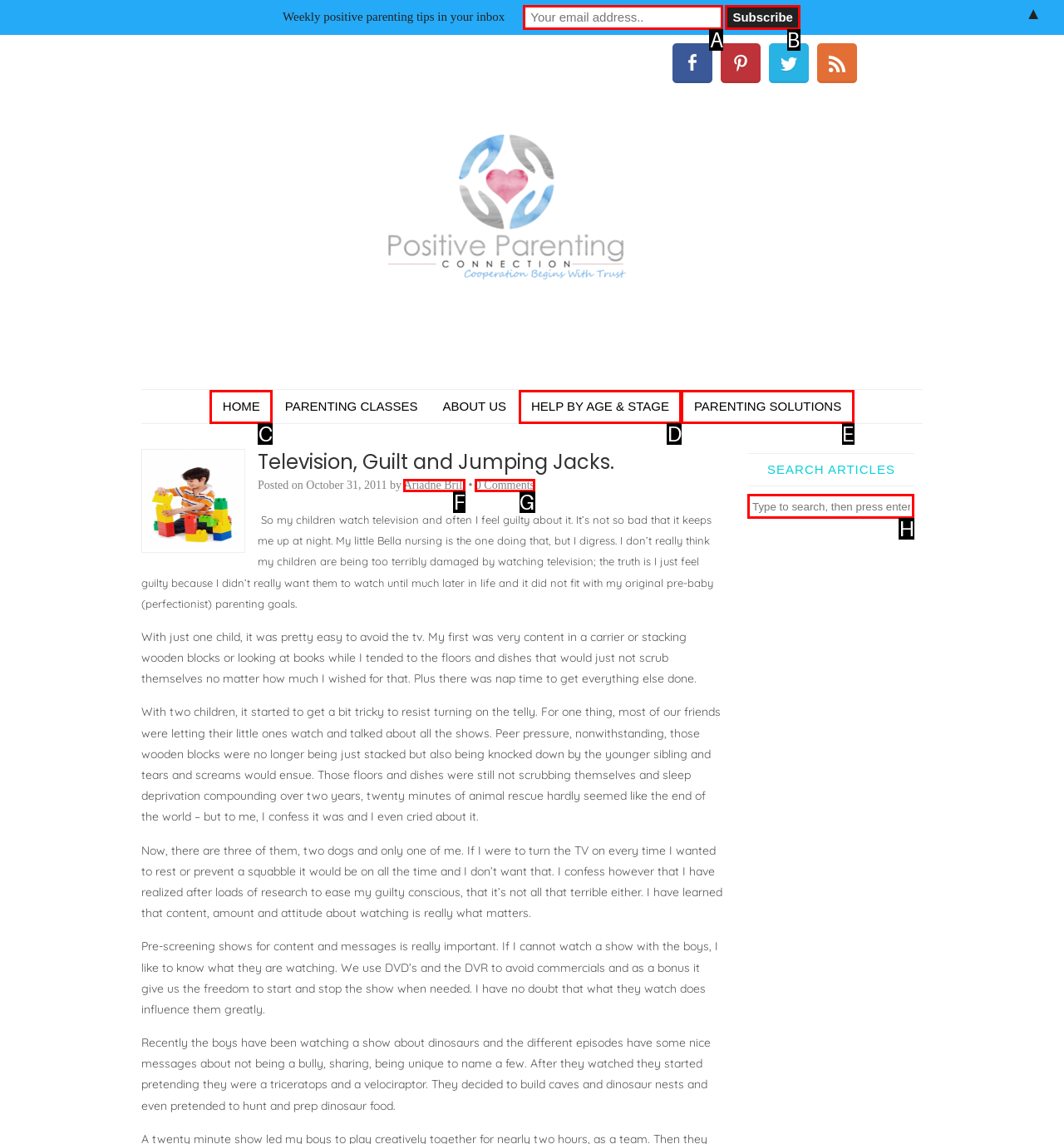Specify which element within the red bounding boxes should be clicked for this task: Search for articles Respond with the letter of the correct option.

H